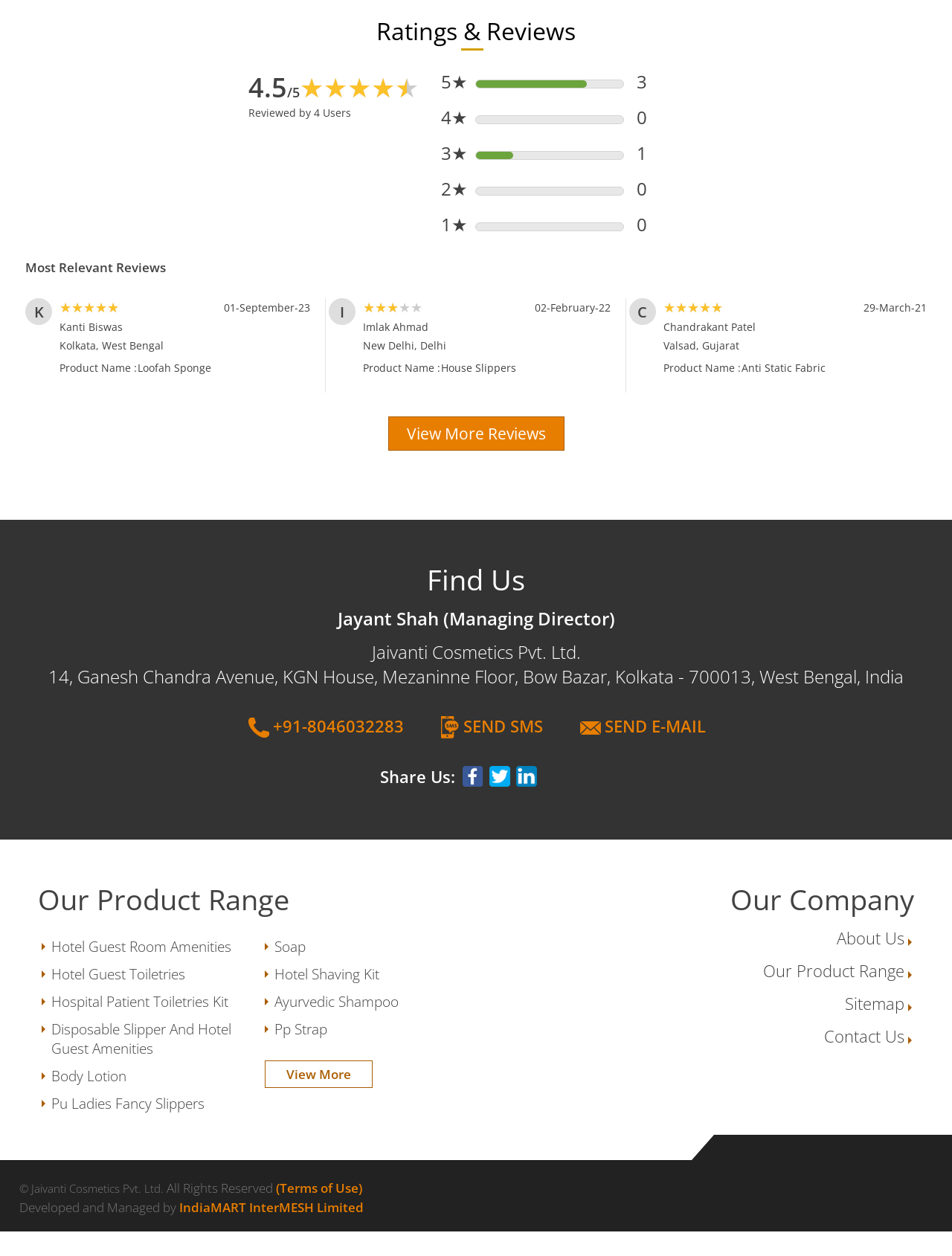How many users have reviewed the product?
Use the screenshot to answer the question with a single word or phrase.

4